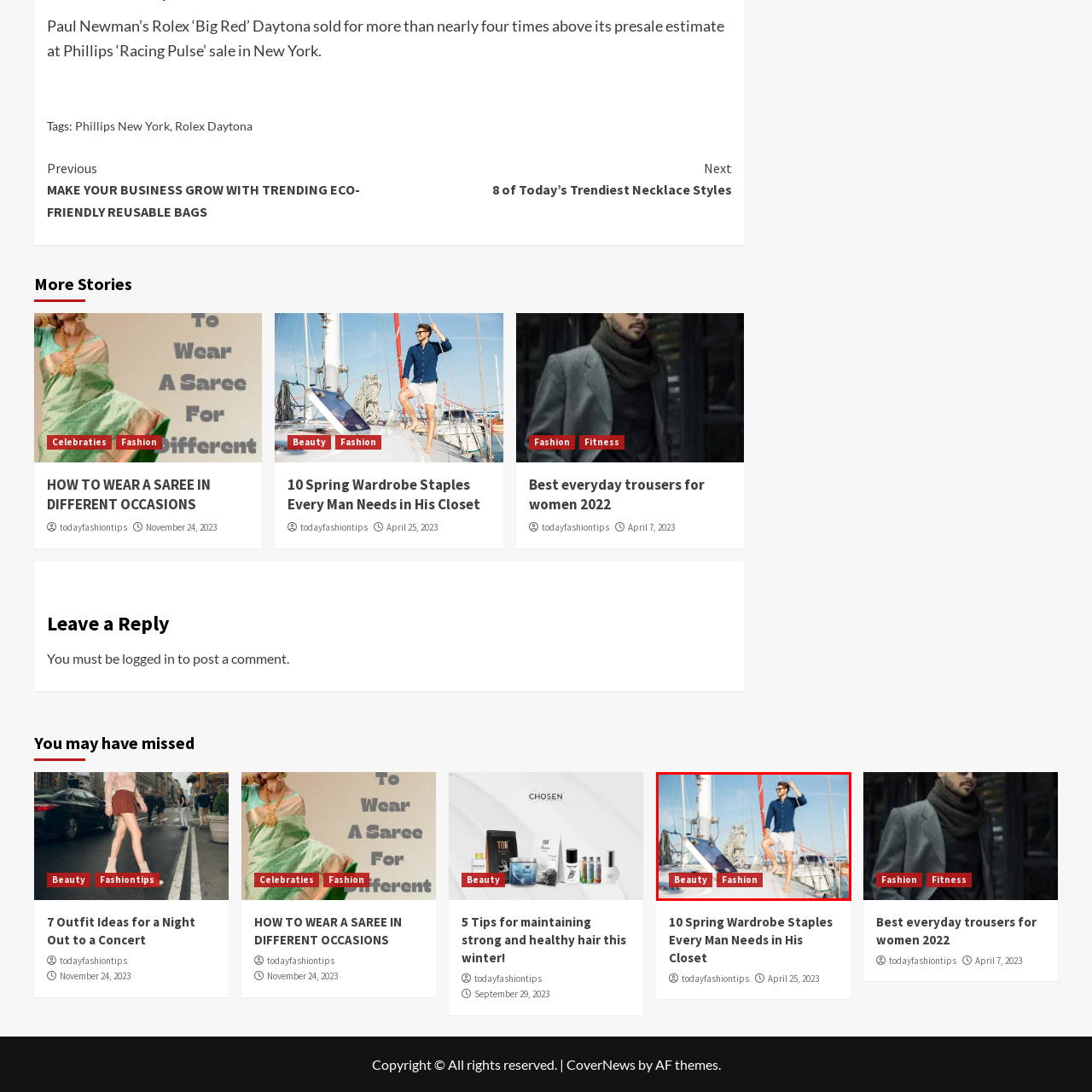What type of content does the image relate to?
Observe the image part marked by the red bounding box and give a detailed answer to the question.

The image relates to fashion and lifestyle content, as hinted by the links labeled 'Beauty' and 'Fashion' below the image, which suggests that the content is about stylish tips or ideas relevant to enhancing one’s look, possibly with a focus on summer attire suitable for seaside outings or boating adventures.